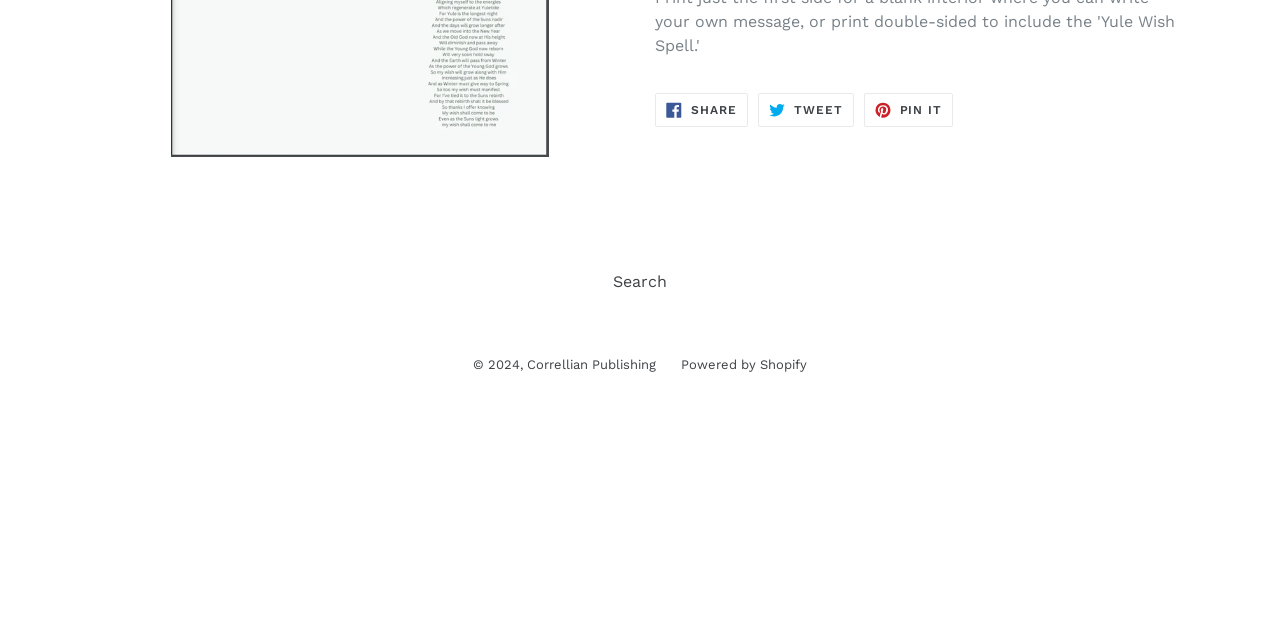From the webpage screenshot, identify the region described by Correllian Publishing. Provide the bounding box coordinates as (top-left x, top-left y, bottom-right x, bottom-right y), with each value being a floating point number between 0 and 1.

[0.412, 0.557, 0.512, 0.581]